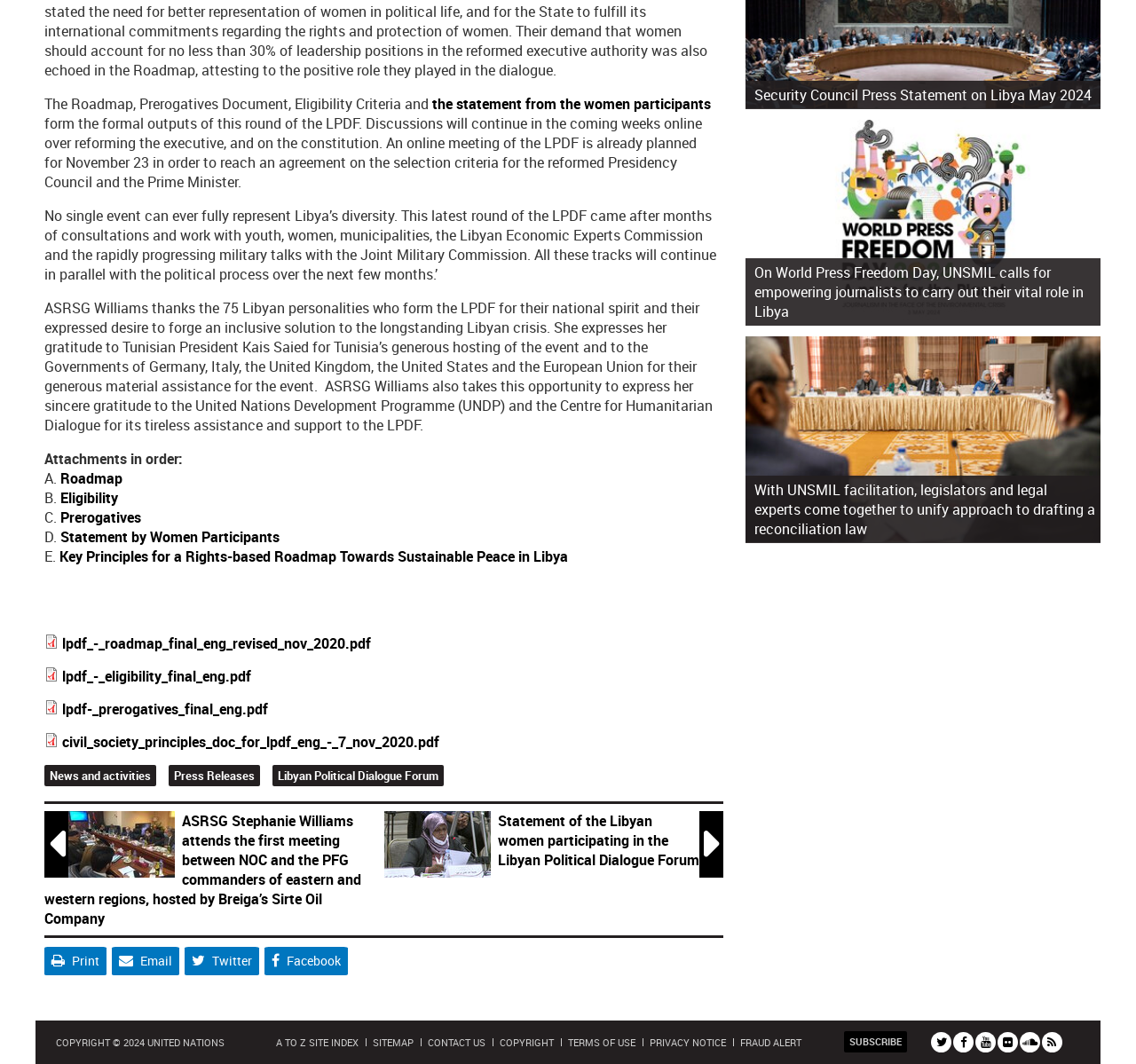Analyze the image and provide a detailed answer to the question: What is the logo of the PDF icon?

The logo of the PDF icon is a small image that appears next to the links to the PDF documents, indicating that the links are to downloadable PDF files.